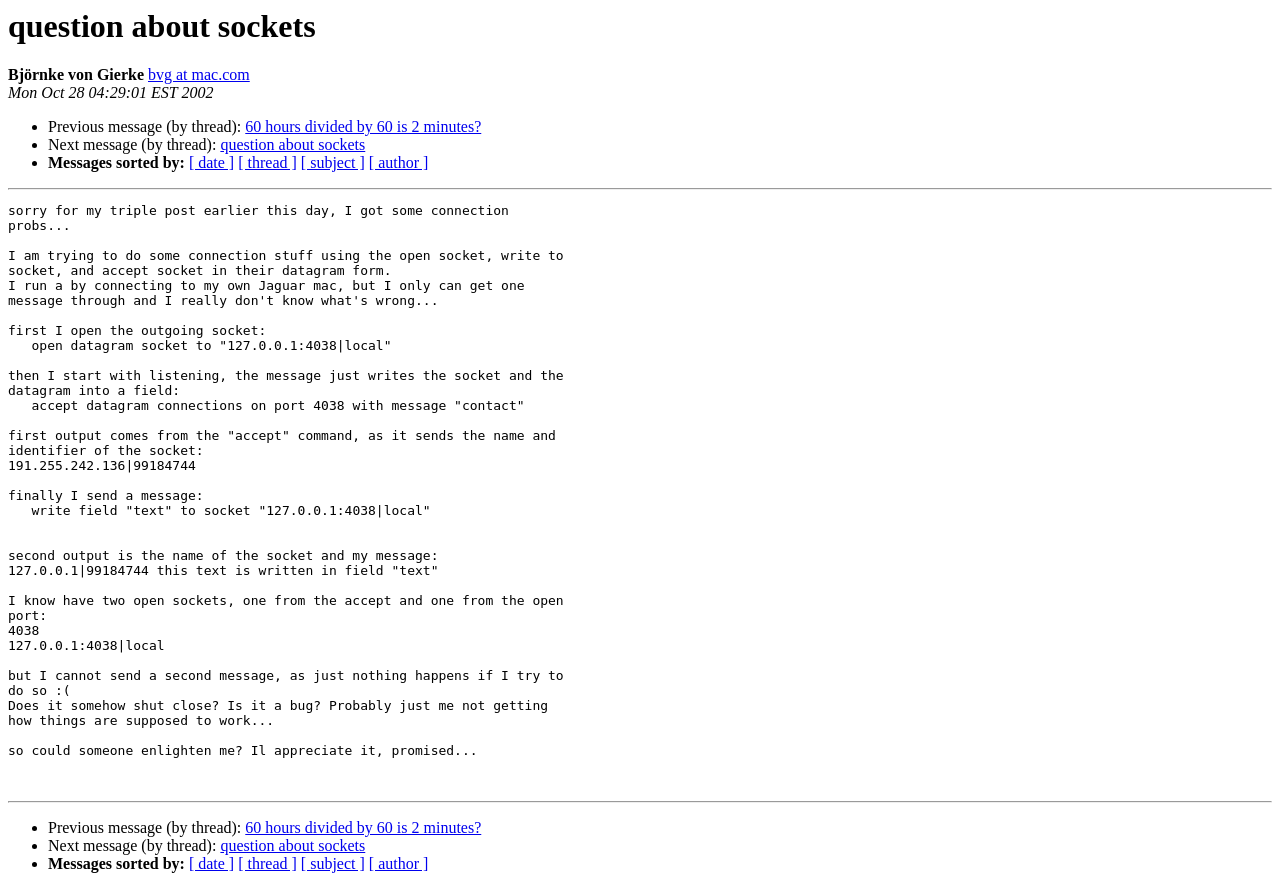What is the purpose of the 'accept' command?
Based on the image, answer the question with a single word or brief phrase.

to send the name and identifier of the socket